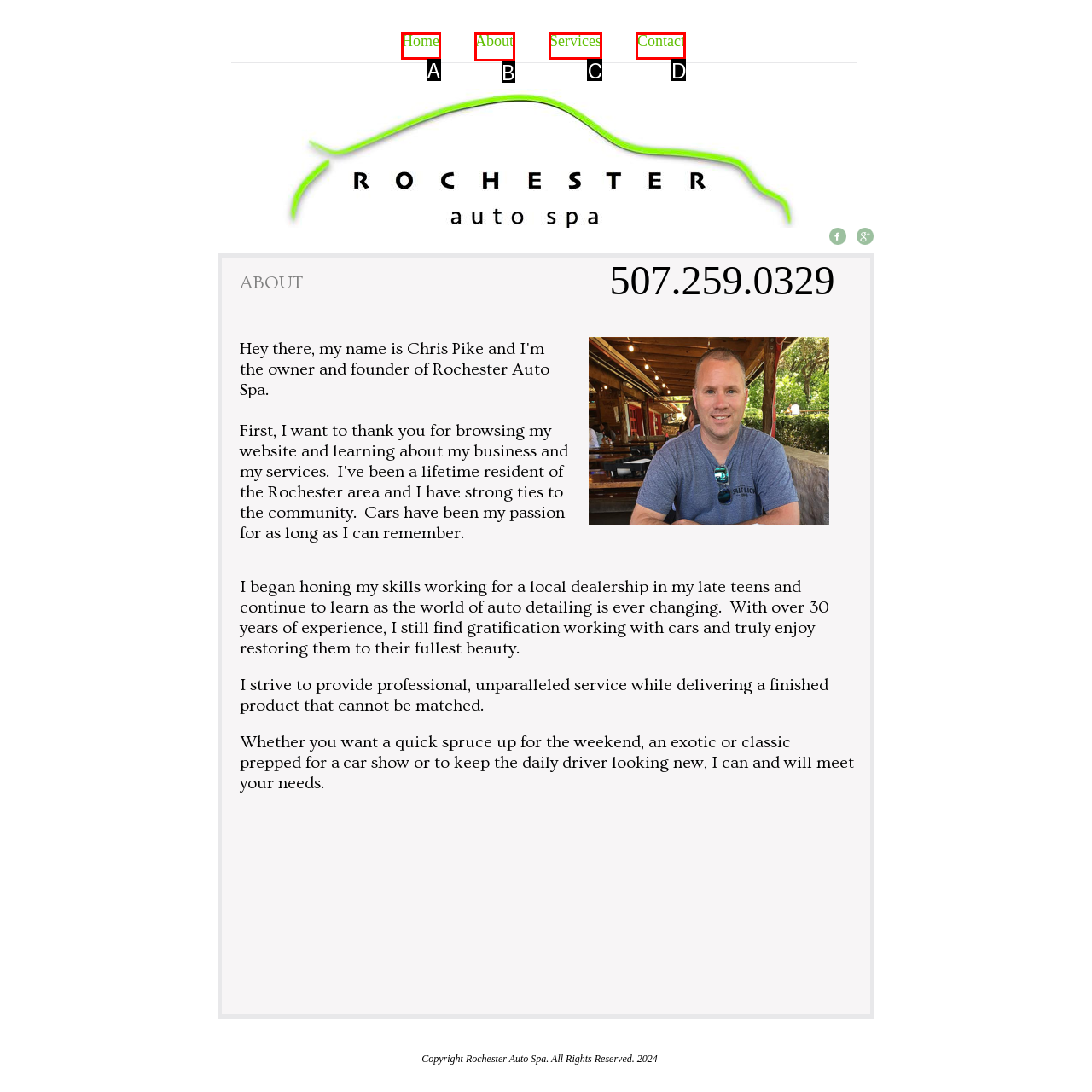Which HTML element matches the description: Home the best? Answer directly with the letter of the chosen option.

A